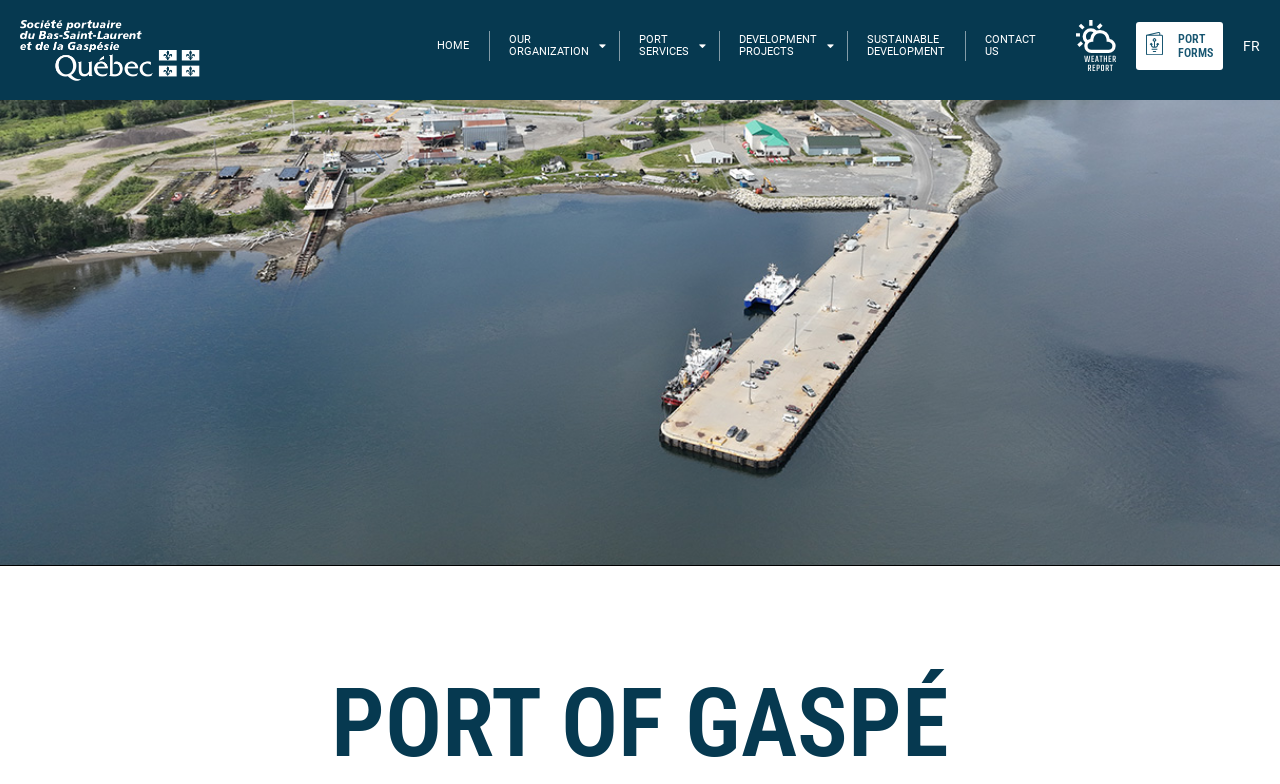Answer the question with a brief word or phrase:
How many main menu items are there?

6